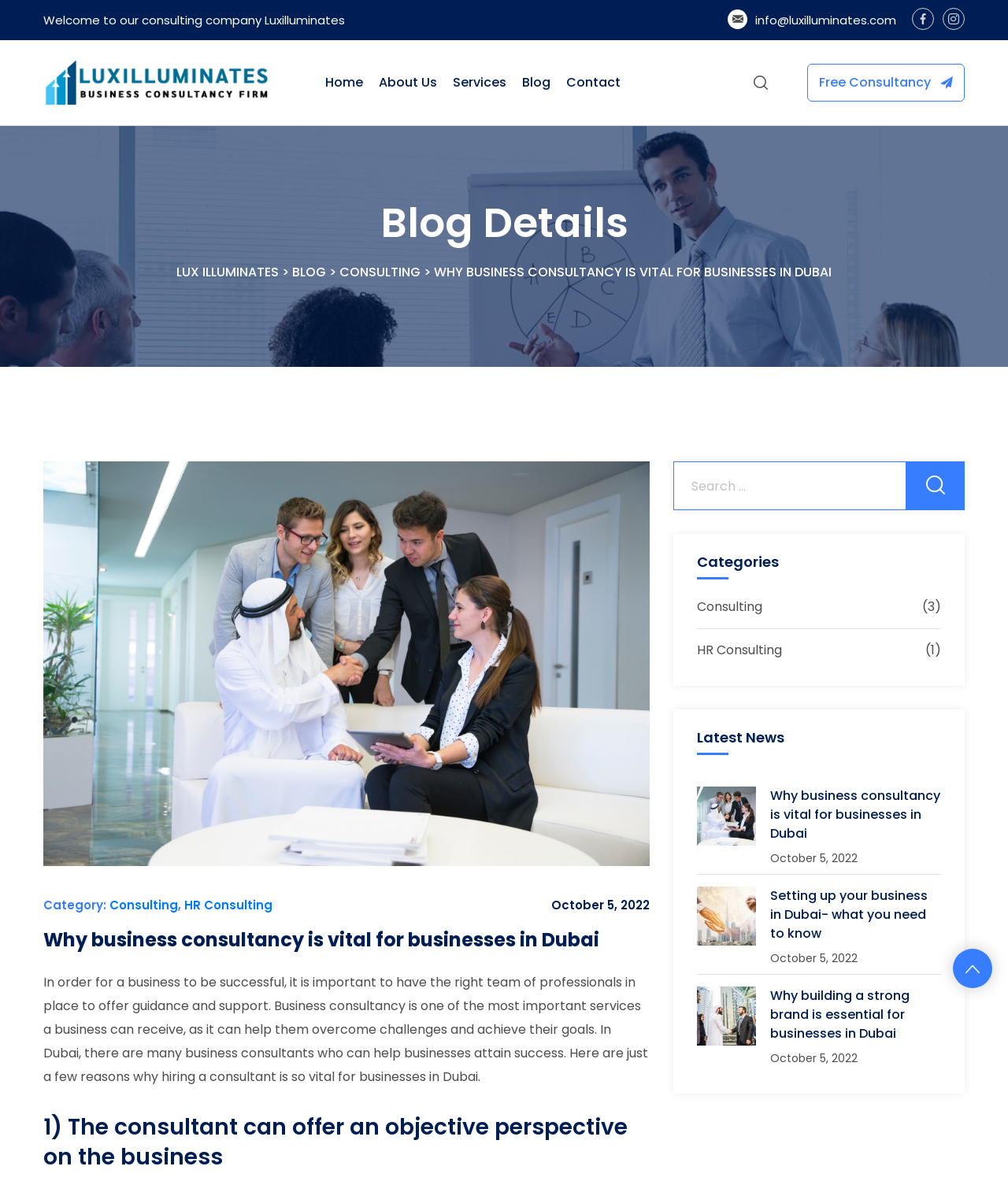By analyzing the image, answer the following question with a detailed response: What is the function of the button with the magnifying glass icon?

I found the button with the magnifying glass icon next to the search bar, and inferred that its function is to search for something on the webpage.